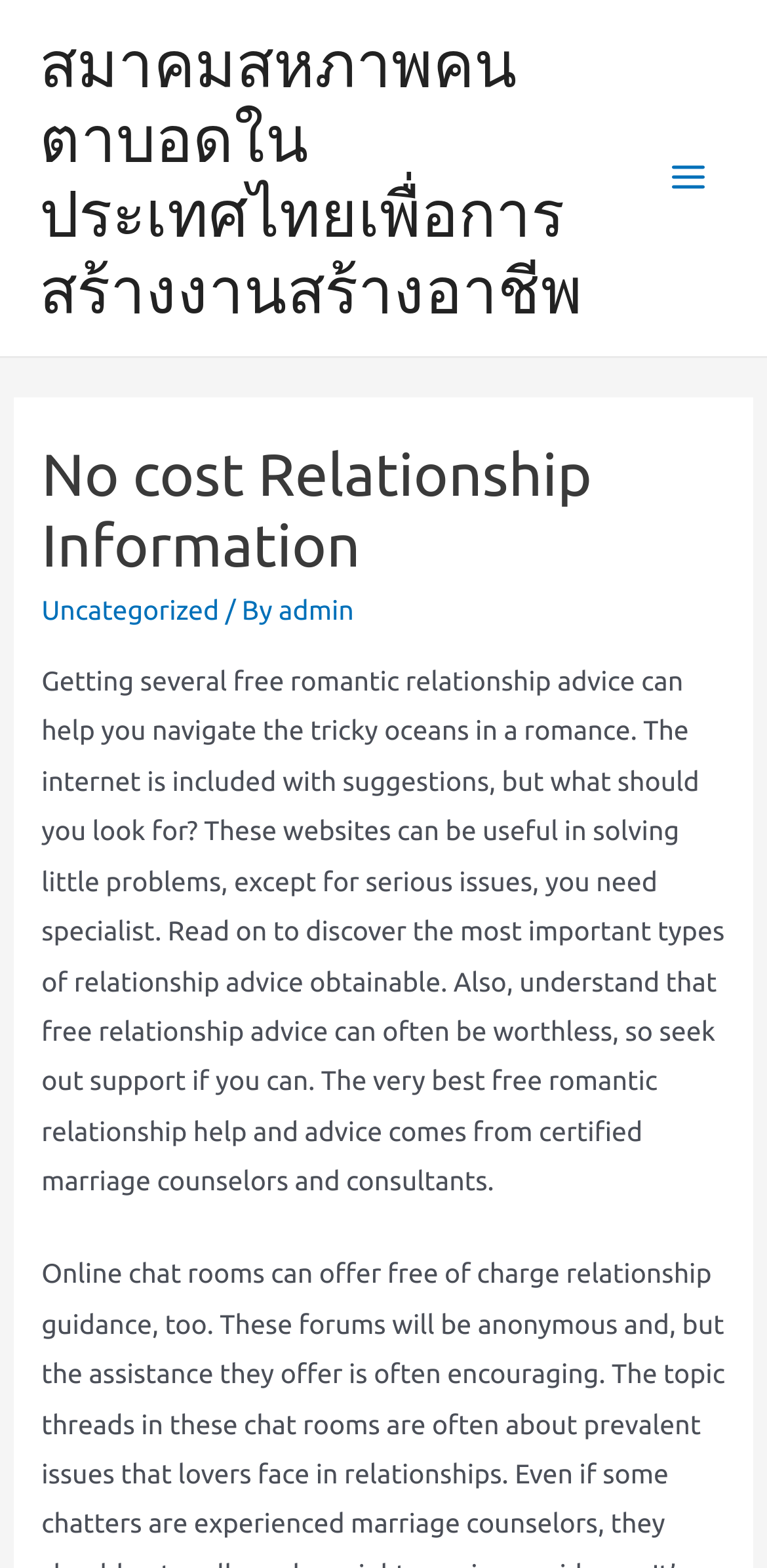What is the topic of the article?
Your answer should be a single word or phrase derived from the screenshot.

Relationship advice